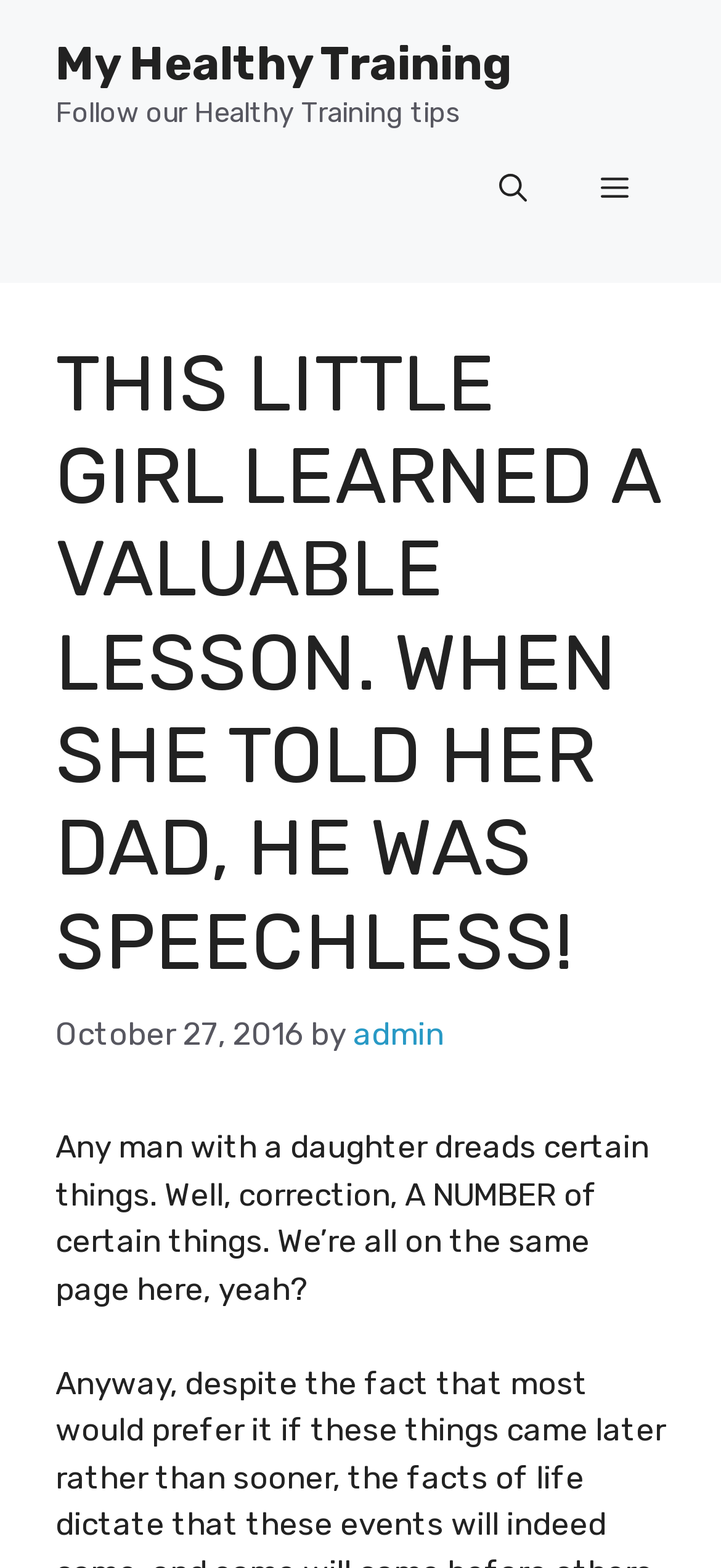Create a detailed summary of all the visual and textual information on the webpage.

The webpage appears to be a blog post or article from "My Healthy Training" website. At the top, there is a banner with the site's name and a link to follow healthy training tips. Below the banner, there is a navigation section with a mobile toggle button, a search bar link, and a menu button that expands to reveal a primary menu.

The main content of the webpage is a header section with a heading that reads "THIS LITTLE GIRL LEARNED A VALUABLE LESSON. WHEN SHE TOLD HER DAD, HE WAS SPEECHLESS!" The heading is positioned near the top of the page, taking up most of the width. Below the heading, there is a timestamp indicating the post was published on October 27, 2016, followed by the author's name, "admin".

The main article text begins below the timestamp, with a paragraph that starts with "Any man with a daughter dreads certain things. Well, correction, A NUMBER of certain things. We’re all on the same page here, yeah?" The text is positioned in the middle of the page, taking up about two-thirds of the width.